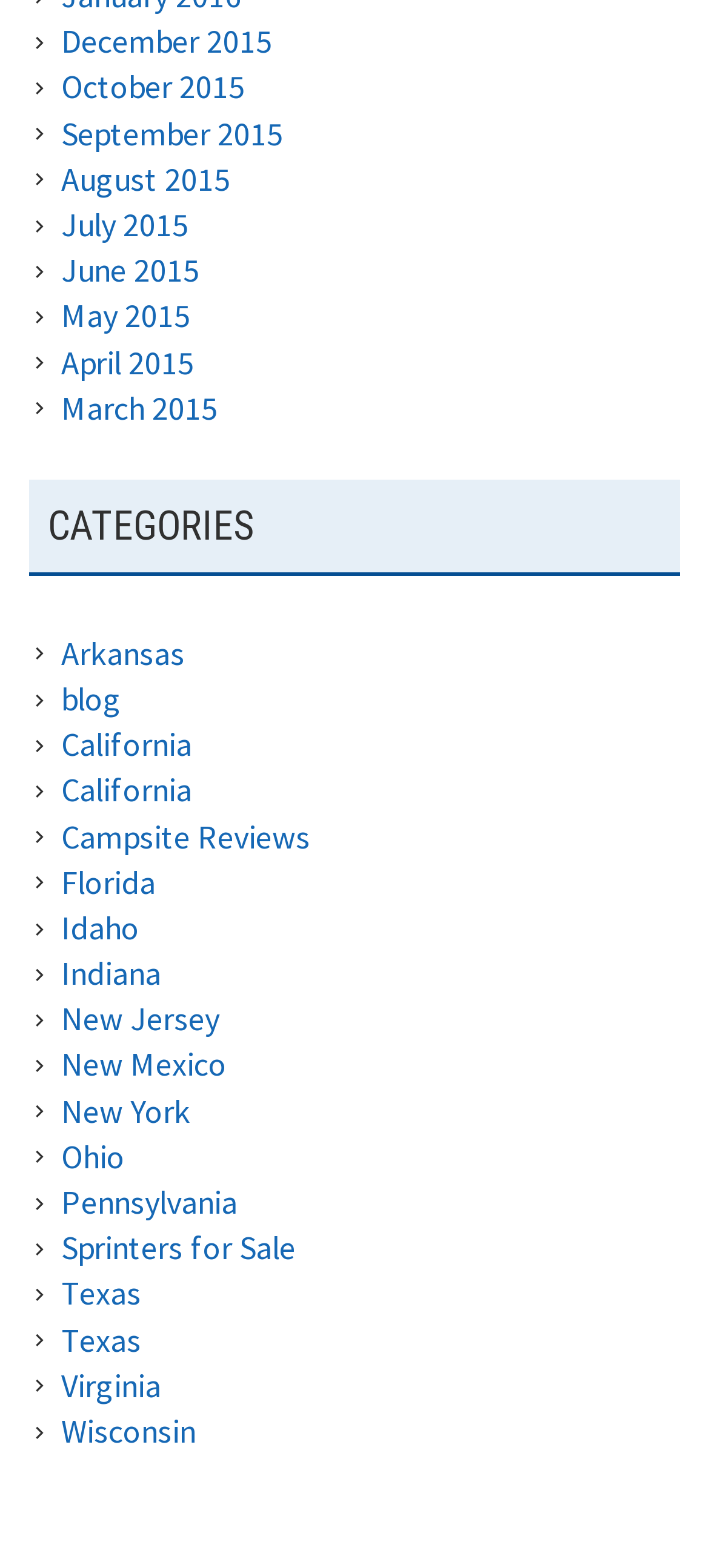What is the category with the most links?
Using the image as a reference, answer the question with a short word or phrase.

States